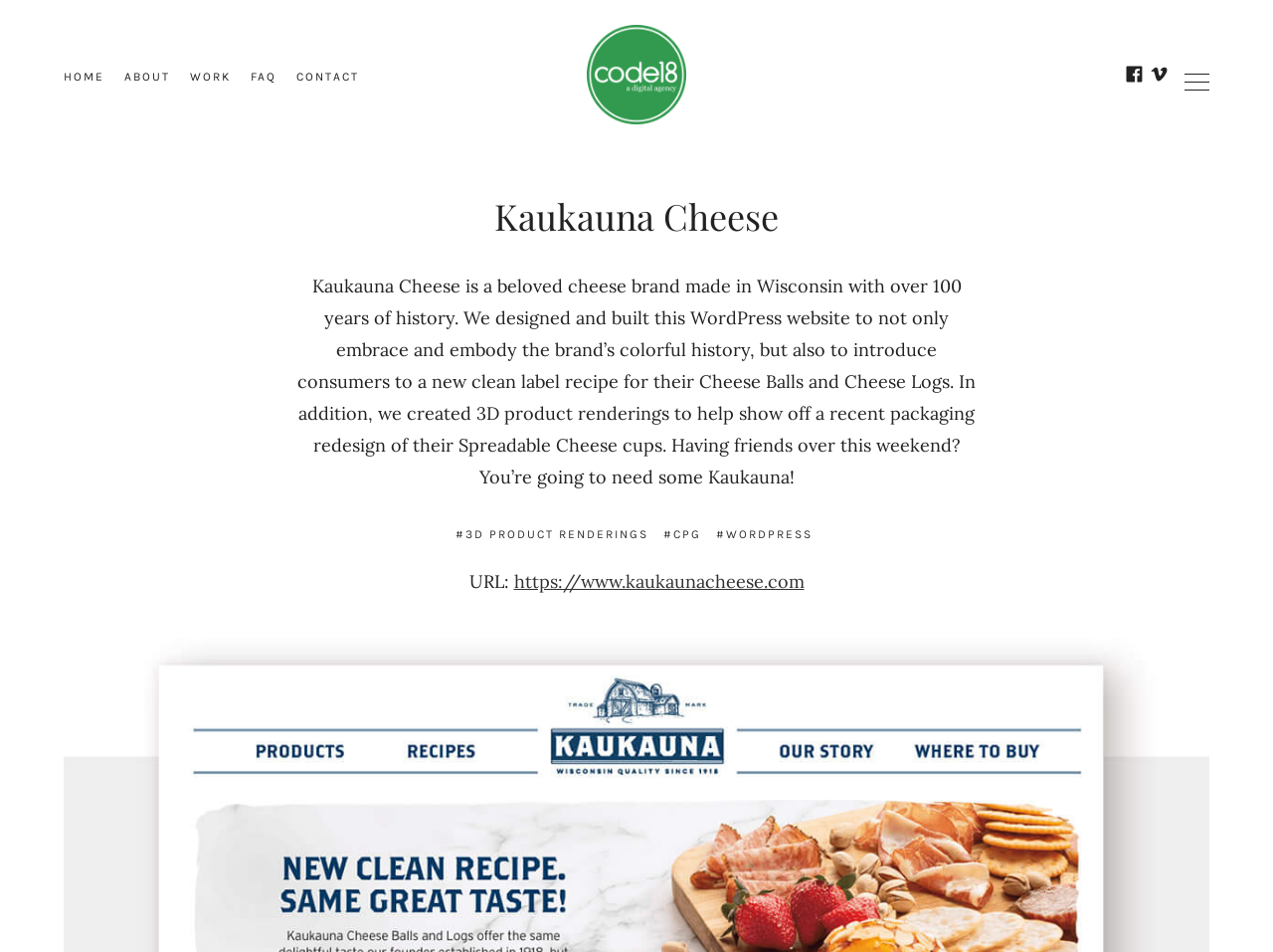Provide a one-word or one-phrase answer to the question:
What is the name of the agency that designed the website?

Code18